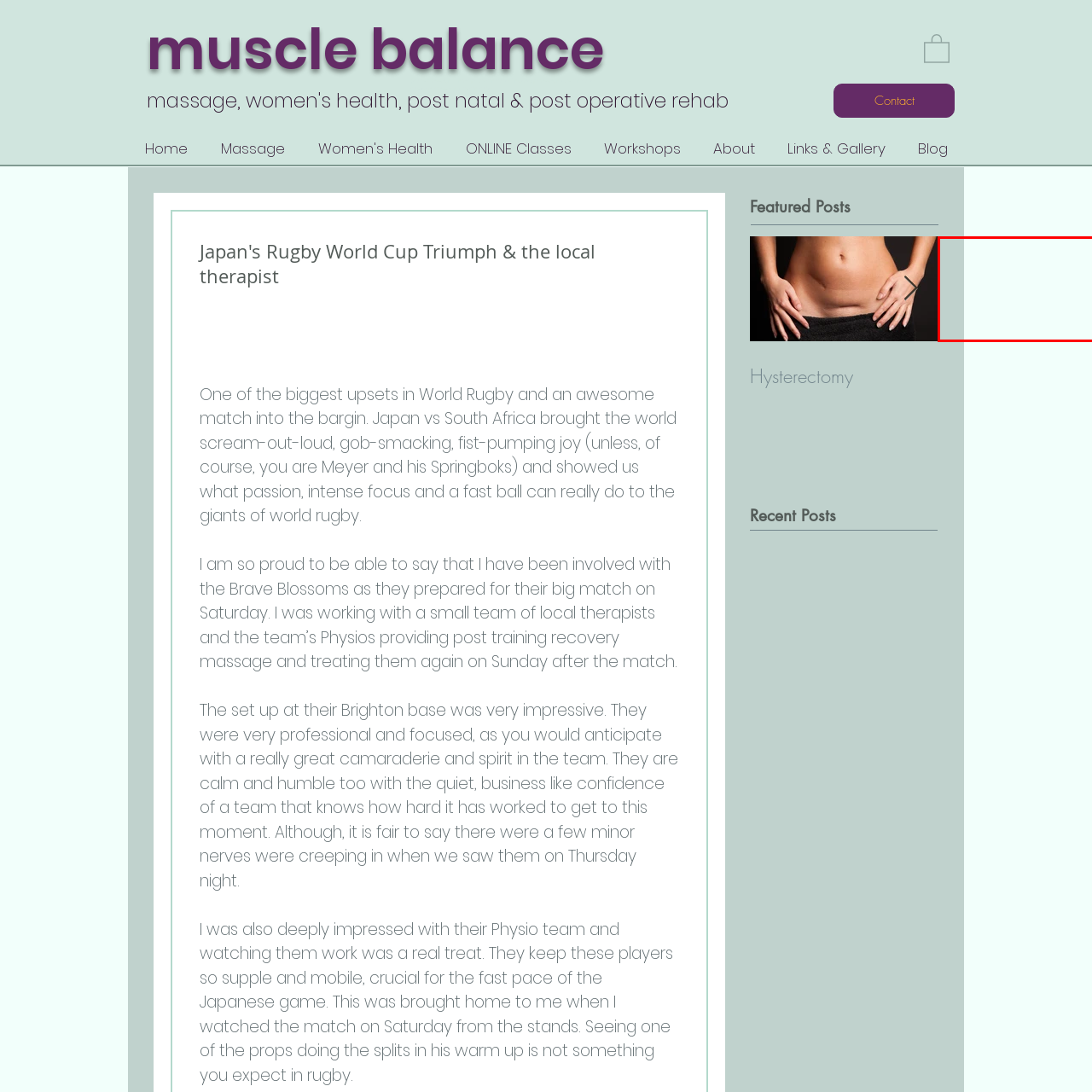What type of health matters are emphasized in the post list?
Review the image highlighted by the red bounding box and respond with a brief answer in one word or phrase.

Women's health